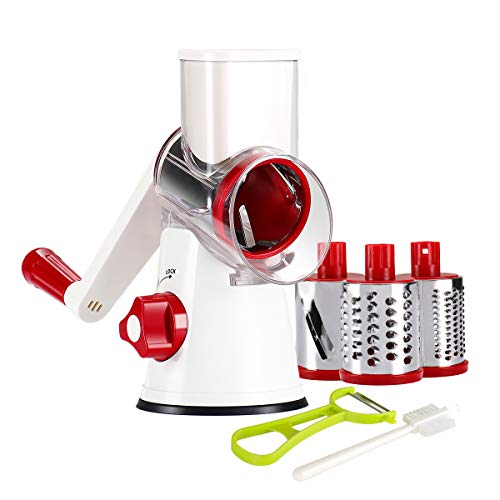Provide a comprehensive description of the image.

The image showcases the Ourokhome Rotary Cheese Grater Shredder, a versatile kitchen tool designed for effortless food preparation. This manual slicer features three interchangeable drum blades that allow users to slice, shred, and grate various ingredients such as cheese, vegetables, and nuts. Its hand-operated design eliminates the need for electricity, making it a portable and user-friendly option. The device includes additional accessories like a vegetable peeler and a cleaning brush, ensuring convenience and efficiency in the kitchen. The sturdy non-slip base provides stability during use, while the easy-to-clean stainless steel blades and detachable parts enhance its practicality, making it a perfect addition for both cooking enthusiasts and casual users alike.